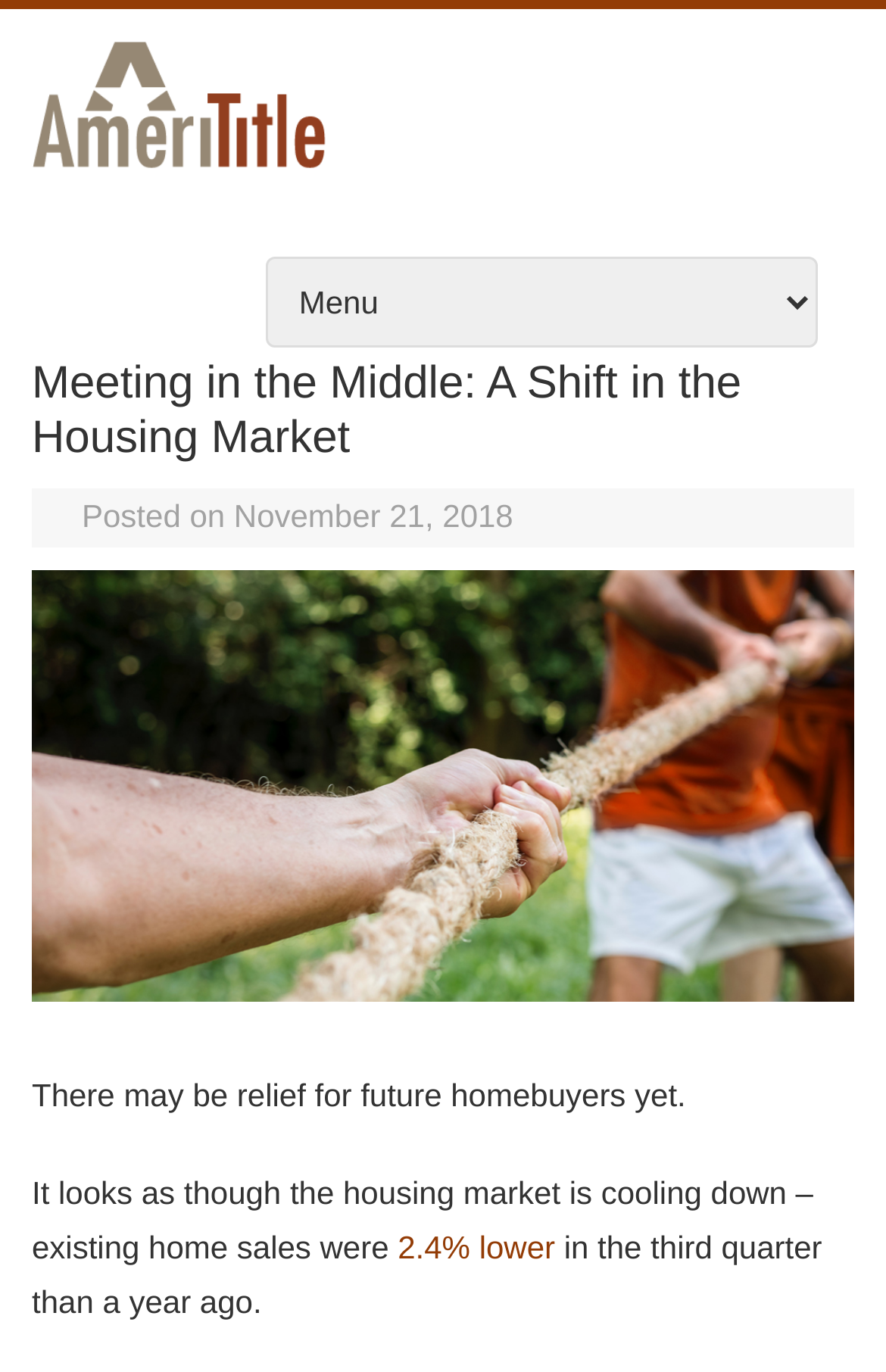Determine the primary headline of the webpage.

Meeting in the Middle: A Shift in the Housing Market